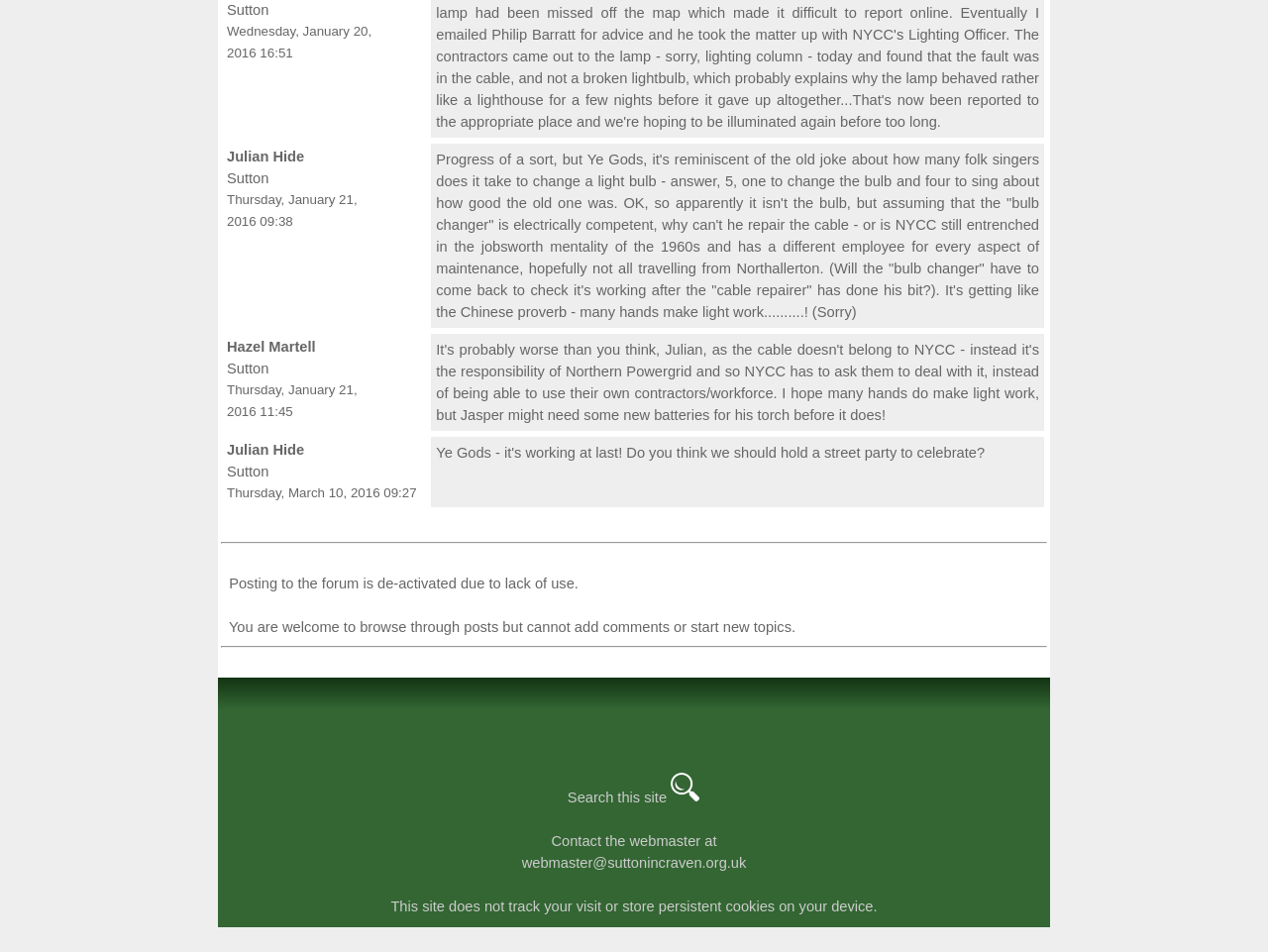What is the status of posting to the forum?
Refer to the image and answer the question using a single word or phrase.

De-activated